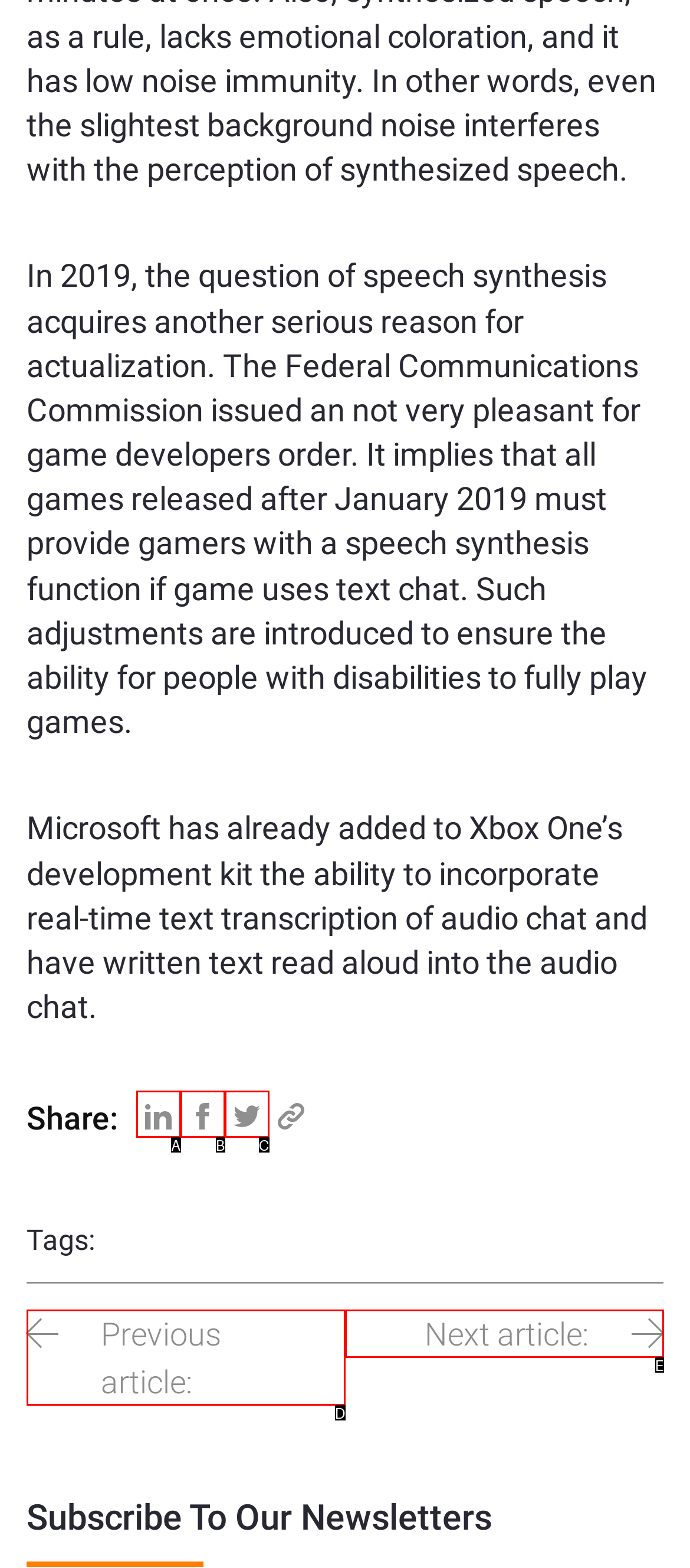Pinpoint the HTML element that fits the description: alt="Facebook" title="Facebook"
Answer by providing the letter of the correct option.

B